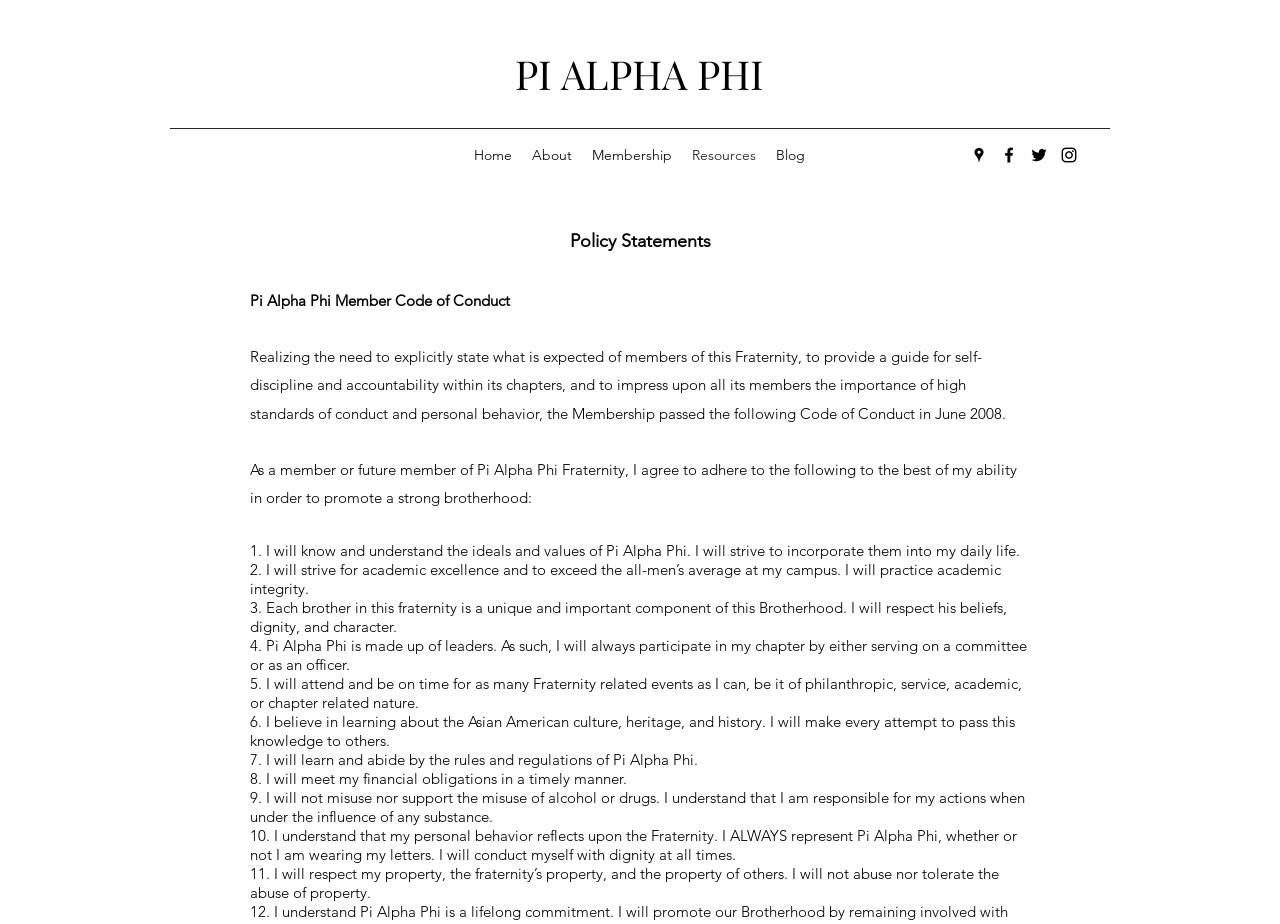Extract the bounding box coordinates of the UI element described by: "PI ALPHA PHI". The coordinates should include four float numbers ranging from 0 to 1, e.g., [left, top, right, bottom].

[0.402, 0.051, 0.597, 0.108]